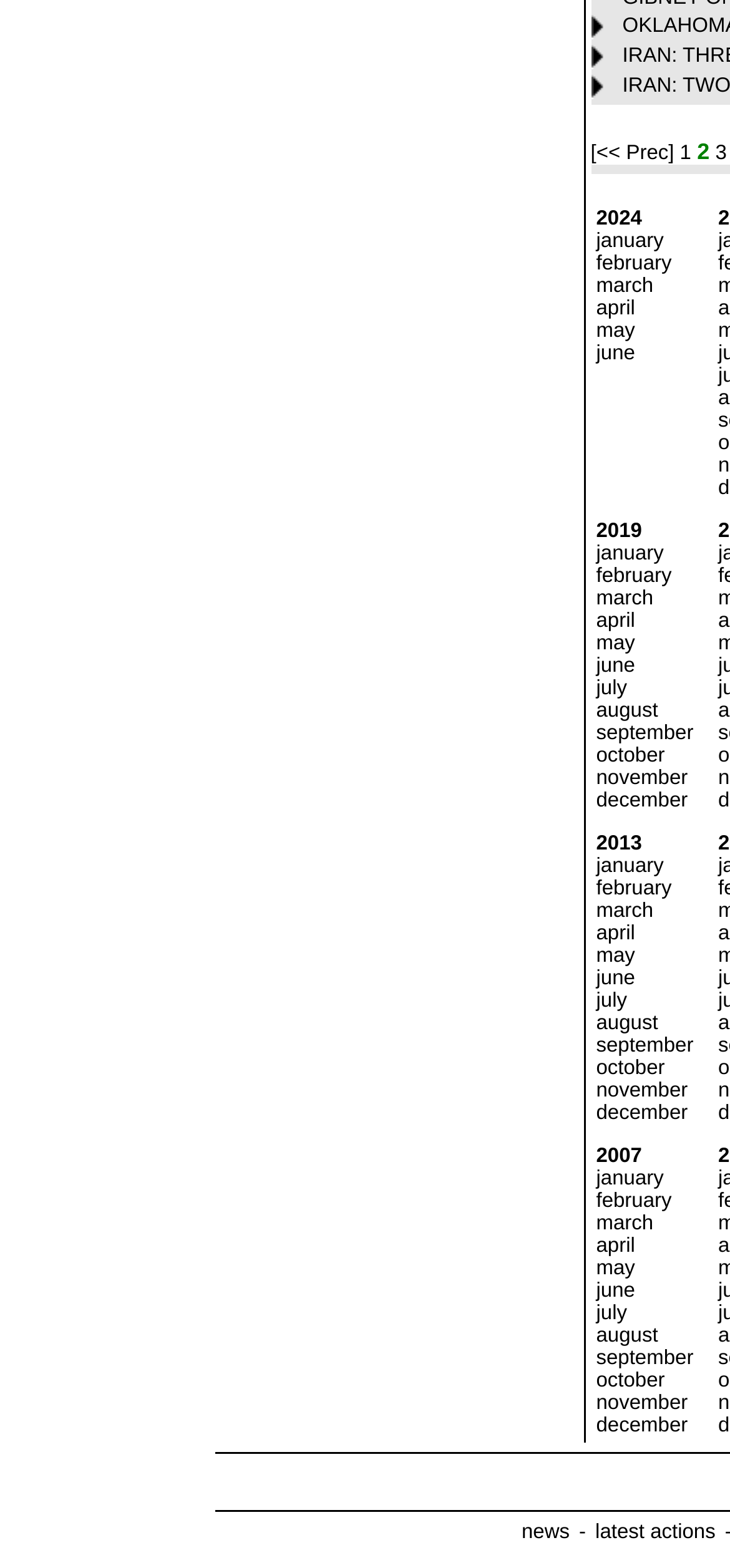Determine the bounding box coordinates for the element that should be clicked to follow this instruction: "select january from the 2024 calendar". The coordinates should be given as four float numbers between 0 and 1, in the format [left, top, right, bottom].

[0.817, 0.147, 0.909, 0.161]